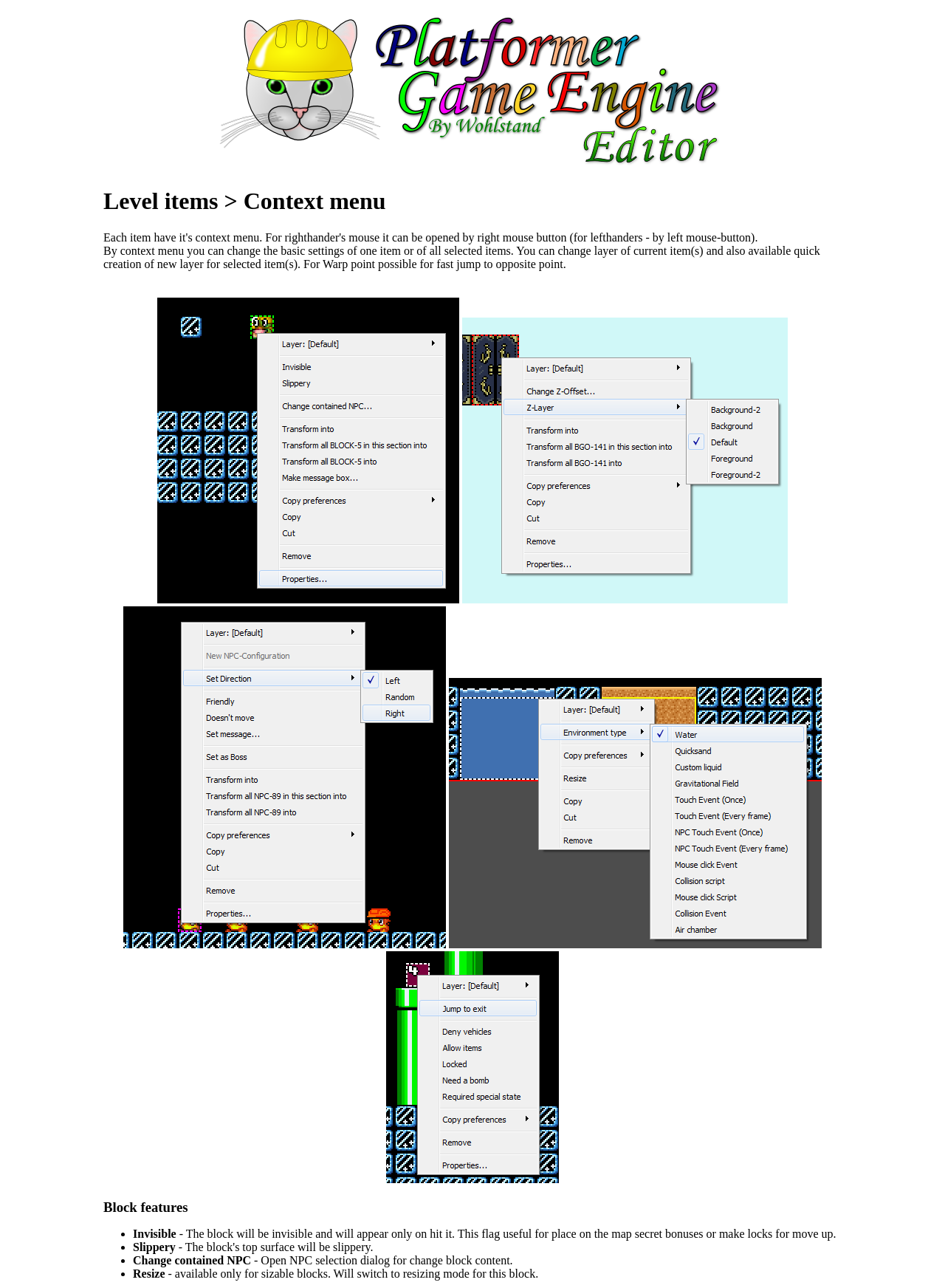Please give a succinct answer to the question in one word or phrase:
What is the 'Slippery' feature for?

Make blocks slippery